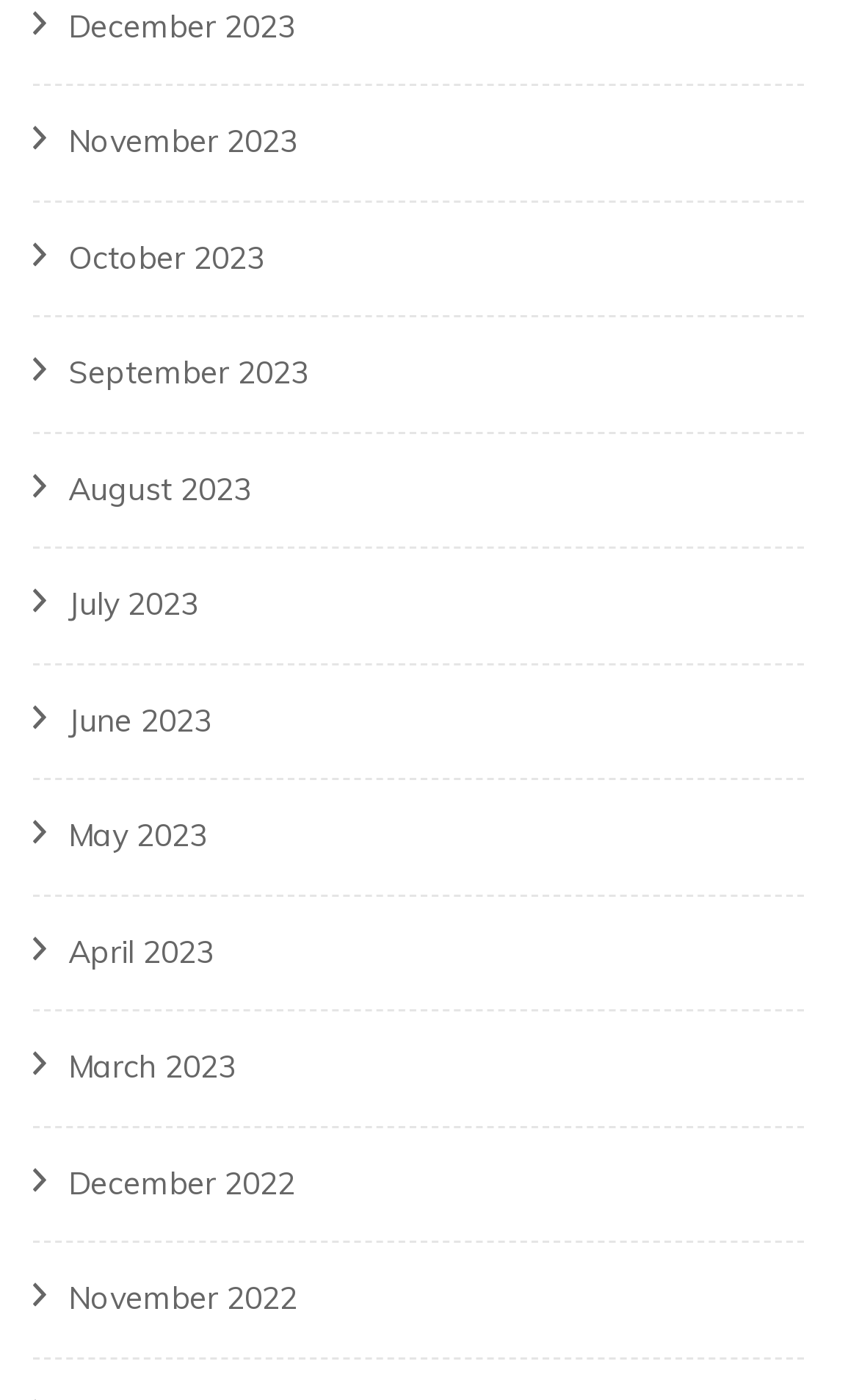Can you look at the image and give a comprehensive answer to the question:
What is the earliest month listed?

By examining the list of links, I found that the earliest month listed is December 2022, which is located at the bottom of the list.